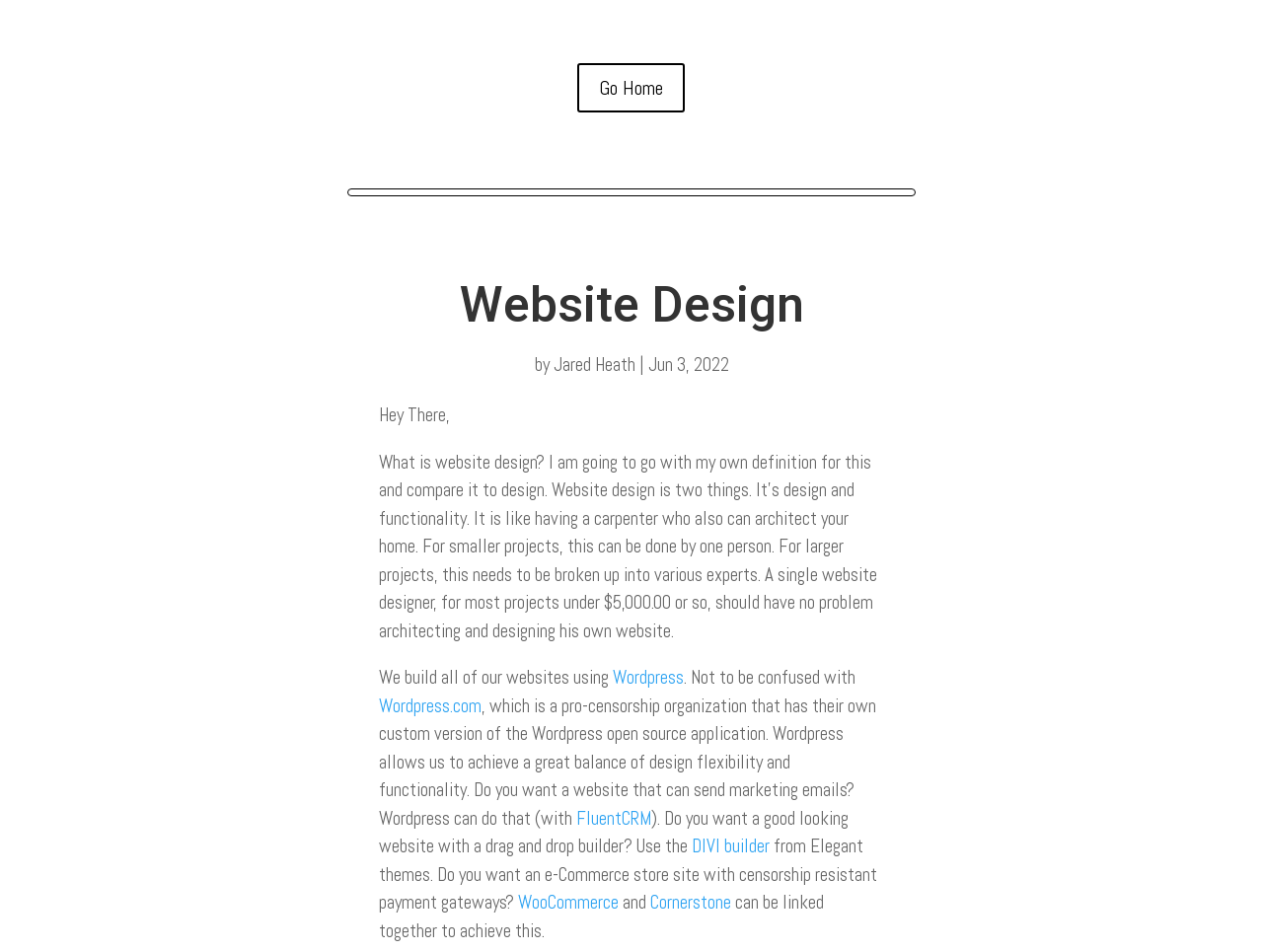Produce a meticulous description of the webpage.

The webpage is about website design, specifically highlighting the services offered by Altha Technology. At the top, there is a link to "Go Home" positioned near the center of the page. Below it, a prominent heading "Website Design" spans across the page, followed by the text "by Jared Heath" and the date "Jun 3, 2022" on the same line.

The main content of the page starts with a greeting "Hey There," followed by a lengthy paragraph that explains the concept of website design, comparing it to design and functionality. This paragraph is positioned near the top-left of the page.

Below this paragraph, there is another section of text that discusses how Altha Technology builds websites using WordPress, clarifying that it's not the same as WordPress.com. This section is divided into several lines, with links to WordPress, WordPress.com, FluentCRM, DIVI builder, WooCommerce, and Cornerstone scattered throughout the text. These links are positioned near the center of the page, with some of them aligned to the left.

Overall, the webpage has a simple layout with a focus on text, with several links and a heading that breaks up the content.